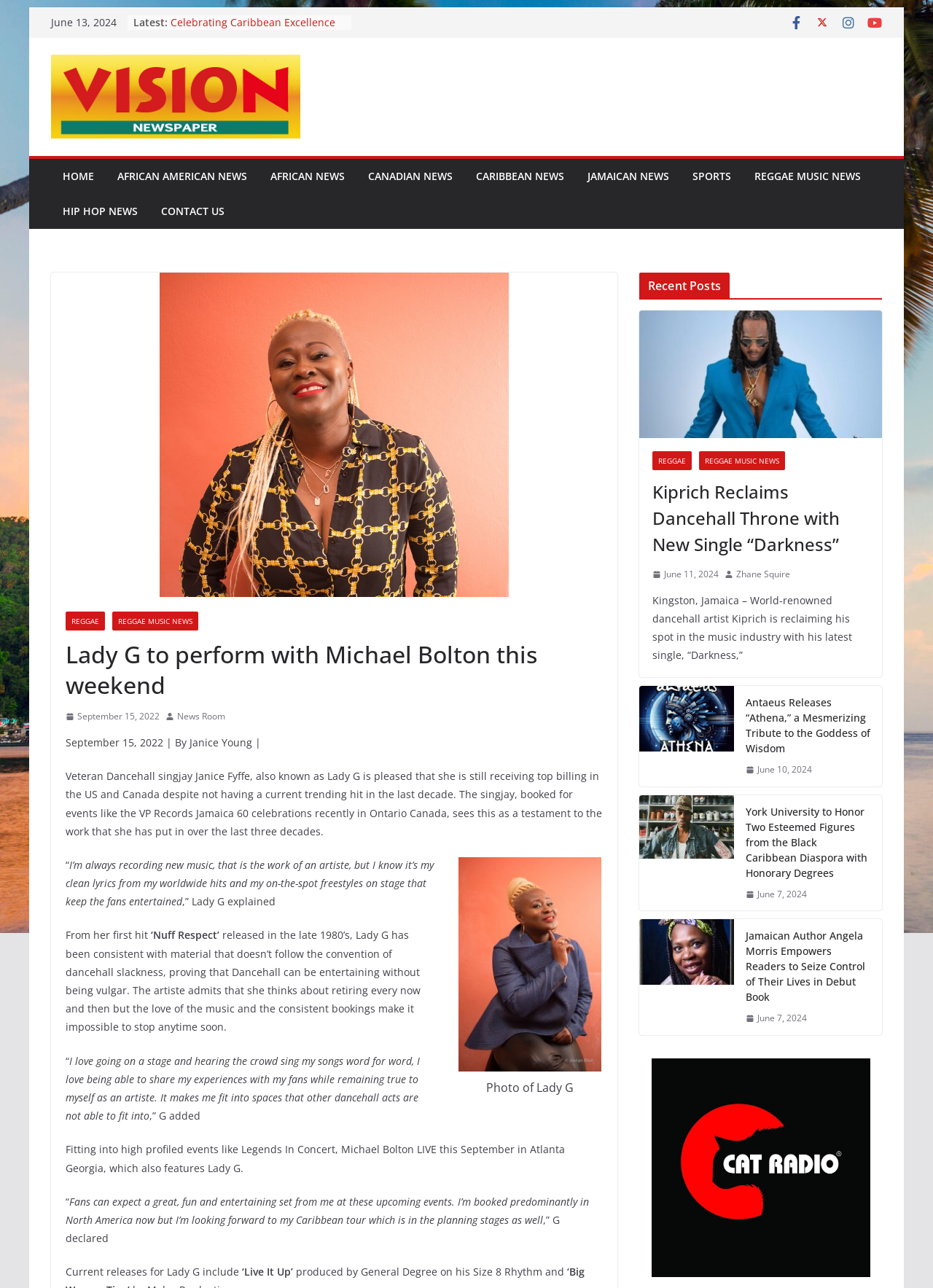Look at the image and answer the question in detail:
What is the name of the album released by Antaeus?

The webpage mentions that Antaeus has released an album called 'Athena', which is stated in one of the news articles on the webpage, and it is accompanied by an image of the album cover.